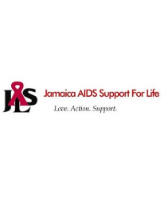Write a descriptive caption for the image, covering all notable aspects.

The image features the logo of Jamaica AIDS Support for Life (JASL), prominently displaying the organization’s initials “JASL” alongside a red ribbon symbol, which is widely recognized as a representation of the fight against HIV/AIDS. Below the initials, the full name "Jamaica AIDS Support For Life" is clearly written, emphasizing the organization’s mission. The tagline "Love. Action. Support." is also included, encapsulating the core values and commitment of JASL to provide care and assistance to individuals affected by HIV/AIDS in Jamaica. The design is minimalistic yet impactful, reflecting the organization's dedication to awareness, support, and advocacy in public health.